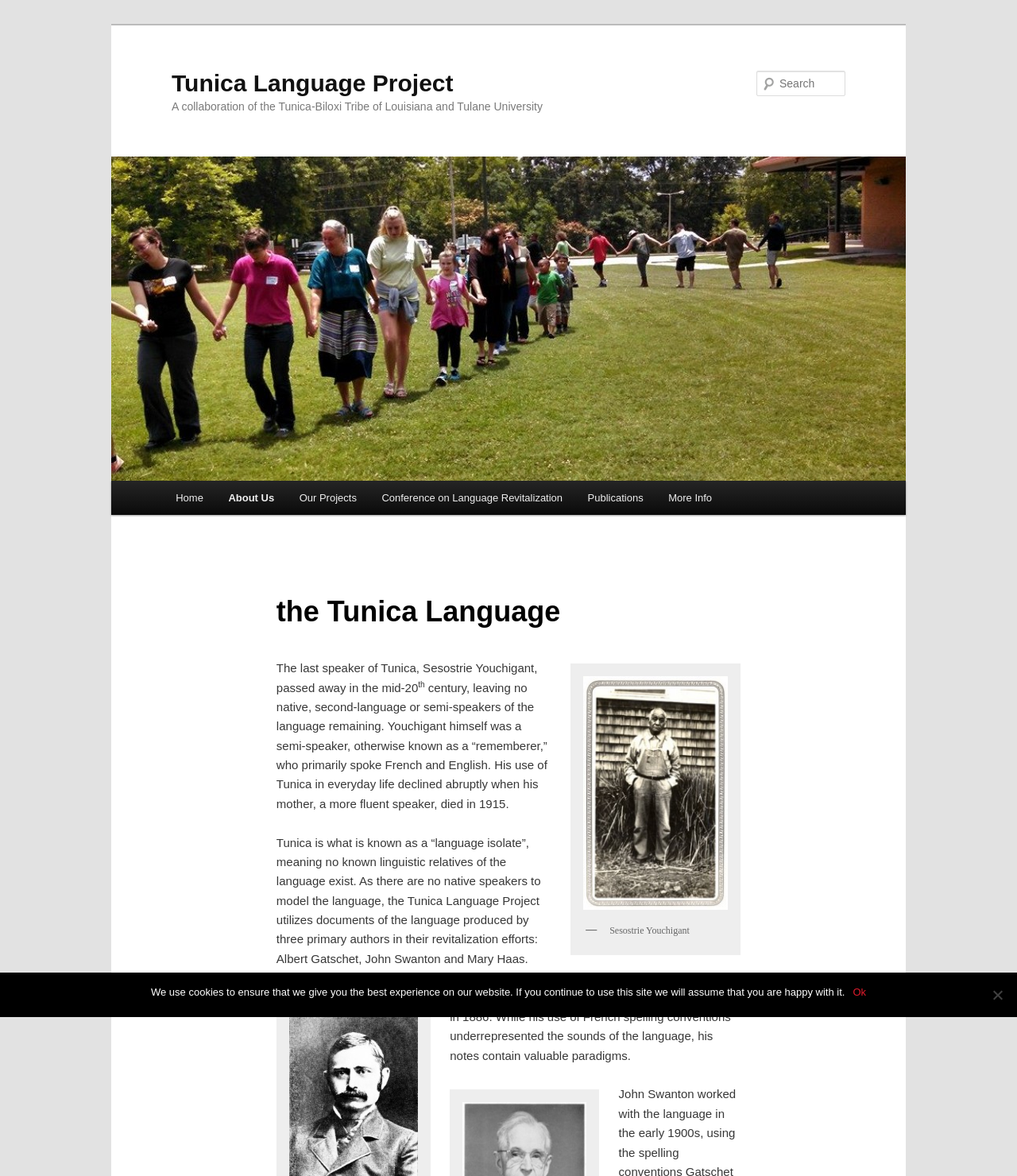What is the year mentioned in the context of Albert Gatschet's work?
Please answer the question with as much detail as possible using the screenshot.

I found the answer by reading the text content of the webpage, specifically the paragraph that talks about Albert Gatschet's work on the Tunica language, and it mentions the year 1886 as the time when he worked briefly on the language.